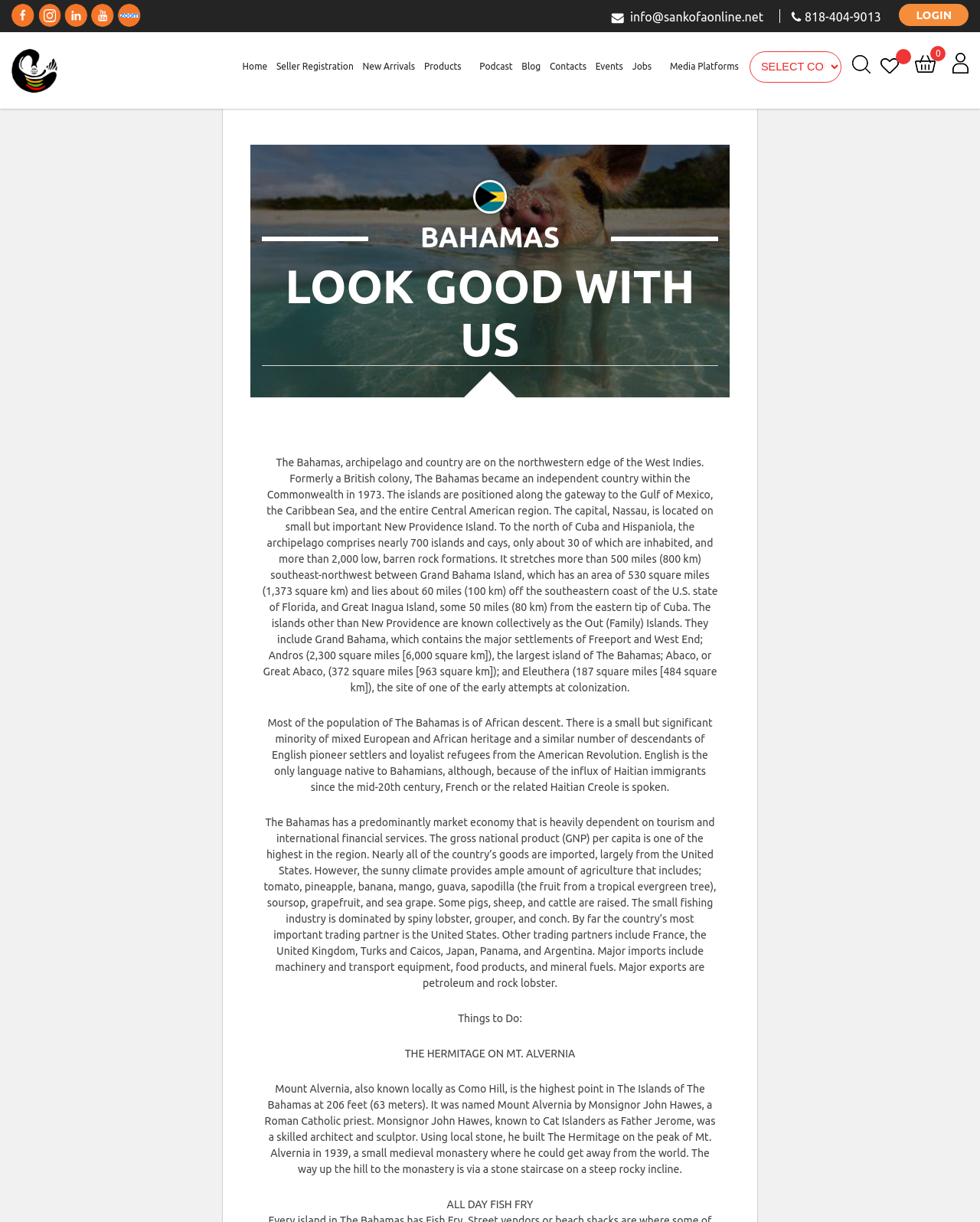Explain in detail what is displayed on the webpage.

The webpage is about the Bahamas, a country in the West Indies. At the top, there is a navigation menu with links to various pages, including "Home", "Seller Registration", "New Arrivals", and more. Below the navigation menu, there is a heading that reads "BAHAMAS LOOK GOOD WITH US". 

To the left of the heading, there is an image. Below the heading, there is a block of text that provides an overview of the Bahamas, including its location, geography, and history. The text is divided into three paragraphs, each describing a different aspect of the country.

To the right of the text, there is a section with links to social media platforms, including Facebook, Twitter, Instagram, YouTube, and Zoom. Below this section, there is a search bar and a link to "My account".

At the bottom of the page, there are three more blocks of text. The first block is titled "Things to Do" and describes two attractions in the Bahamas: The Hermitage on Mt. Alvernia and the All Day Fish Fry. The second block provides more information about The Hermitage, including its location and history. The third block describes the All Day Fish Fry event.

Throughout the page, there are several links and images, including a logo for Sankofaonline at the top and an image of a person at the bottom. The overall layout is organized and easy to navigate, with clear headings and concise text.